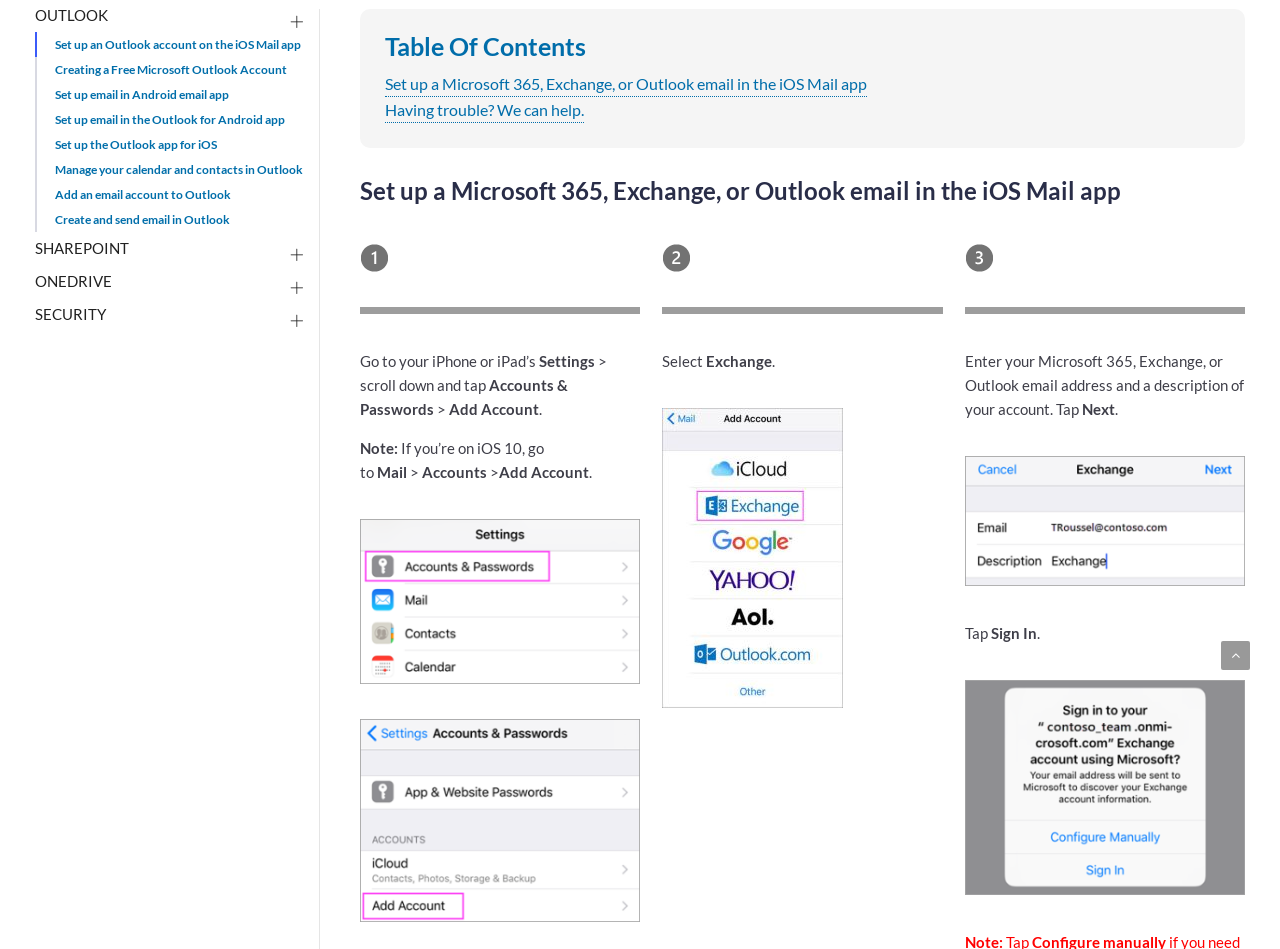Identify the bounding box coordinates for the UI element described as: "Security".

[0.027, 0.314, 0.238, 0.349]